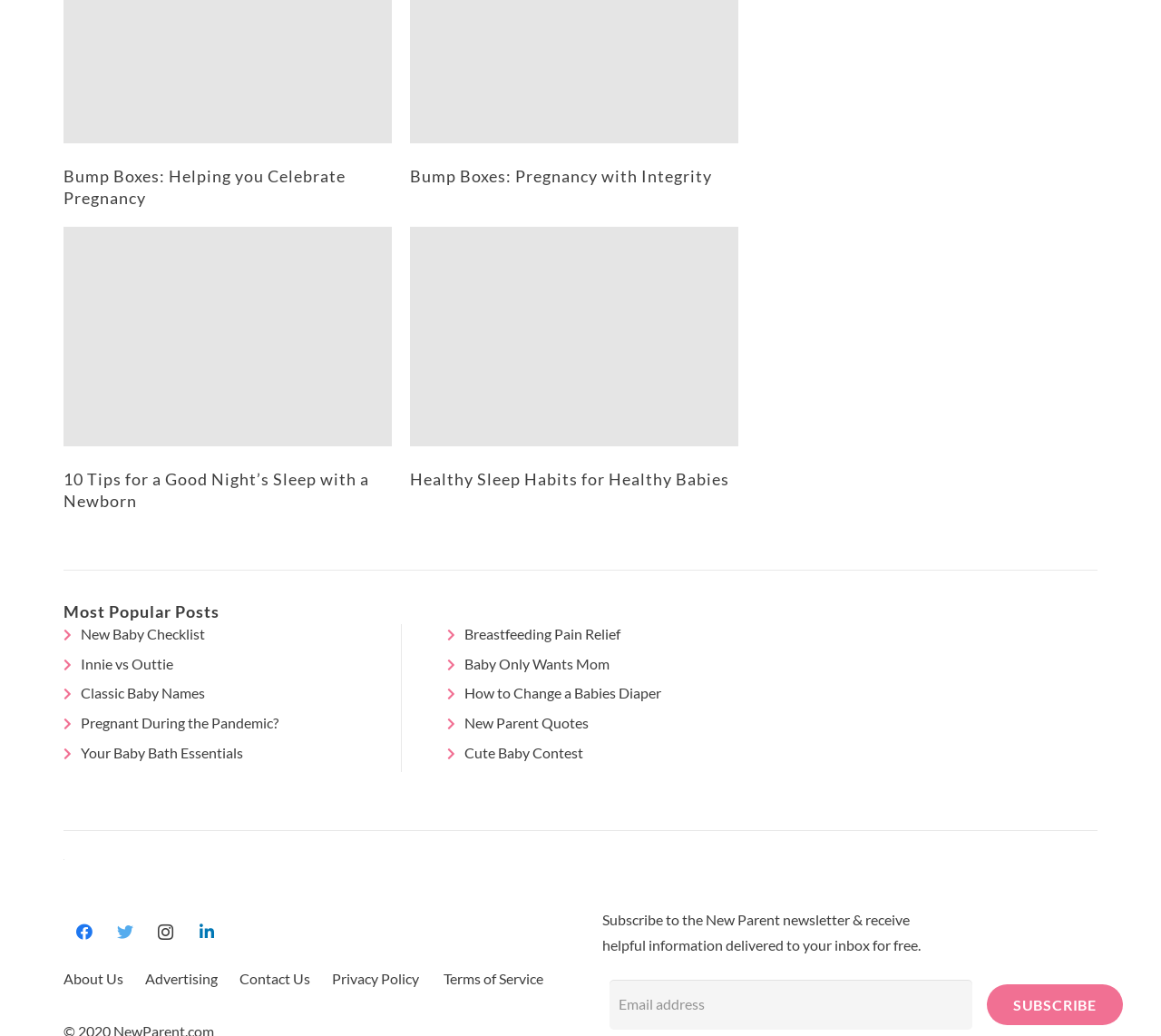Please identify the bounding box coordinates of the region to click in order to complete the given instruction: "Click on the 'Bold' button". The coordinates should be four float numbers between 0 and 1, i.e., [left, top, right, bottom].

None